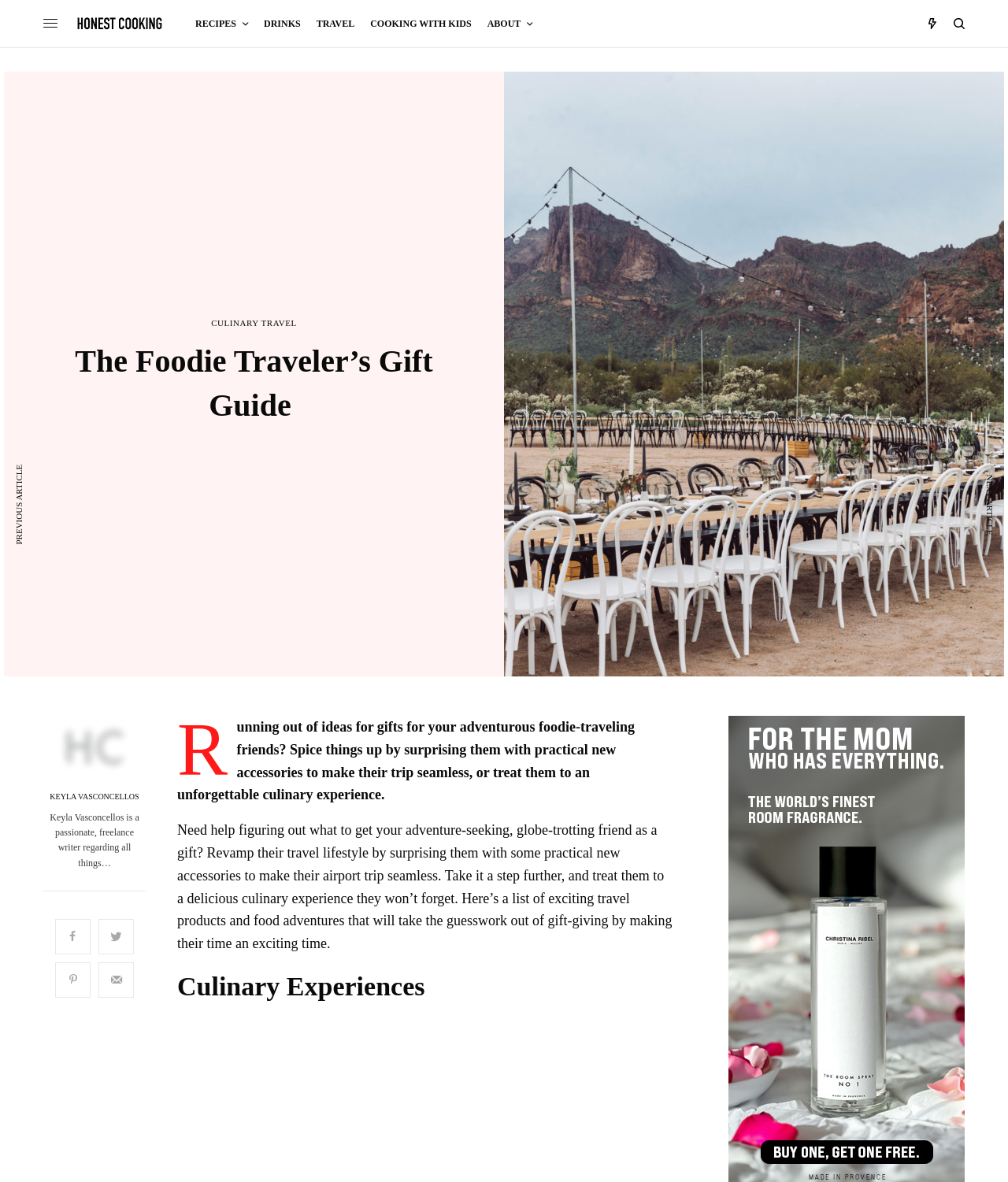Pinpoint the bounding box coordinates of the clickable area needed to execute the instruction: "Read the article by 'KEYLA VASCONCELLOS'". The coordinates should be specified as four float numbers between 0 and 1, i.e., [left, top, right, bottom].

[0.043, 0.671, 0.145, 0.678]